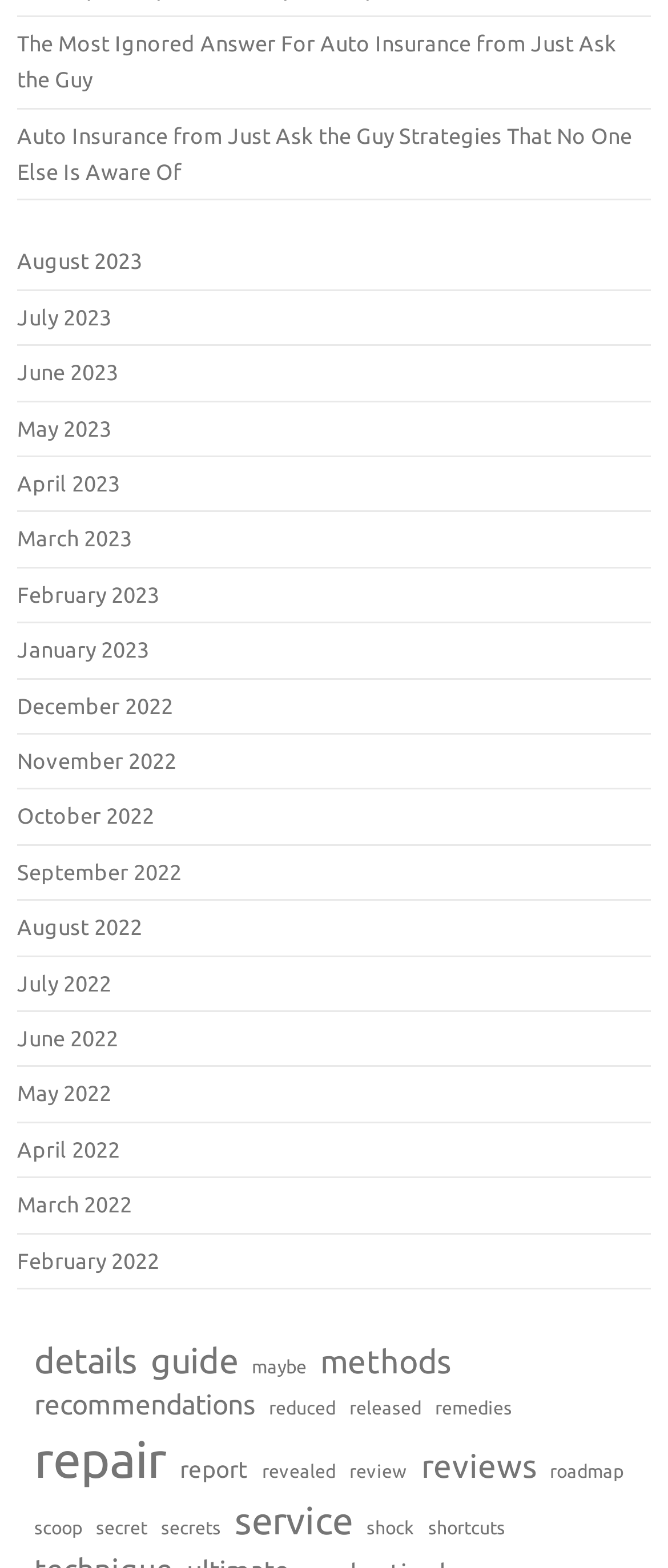Identify the bounding box coordinates for the element that needs to be clicked to fulfill this instruction: "Discover secrets". Provide the coordinates in the format of four float numbers between 0 and 1: [left, top, right, bottom].

[0.241, 0.967, 0.331, 0.983]